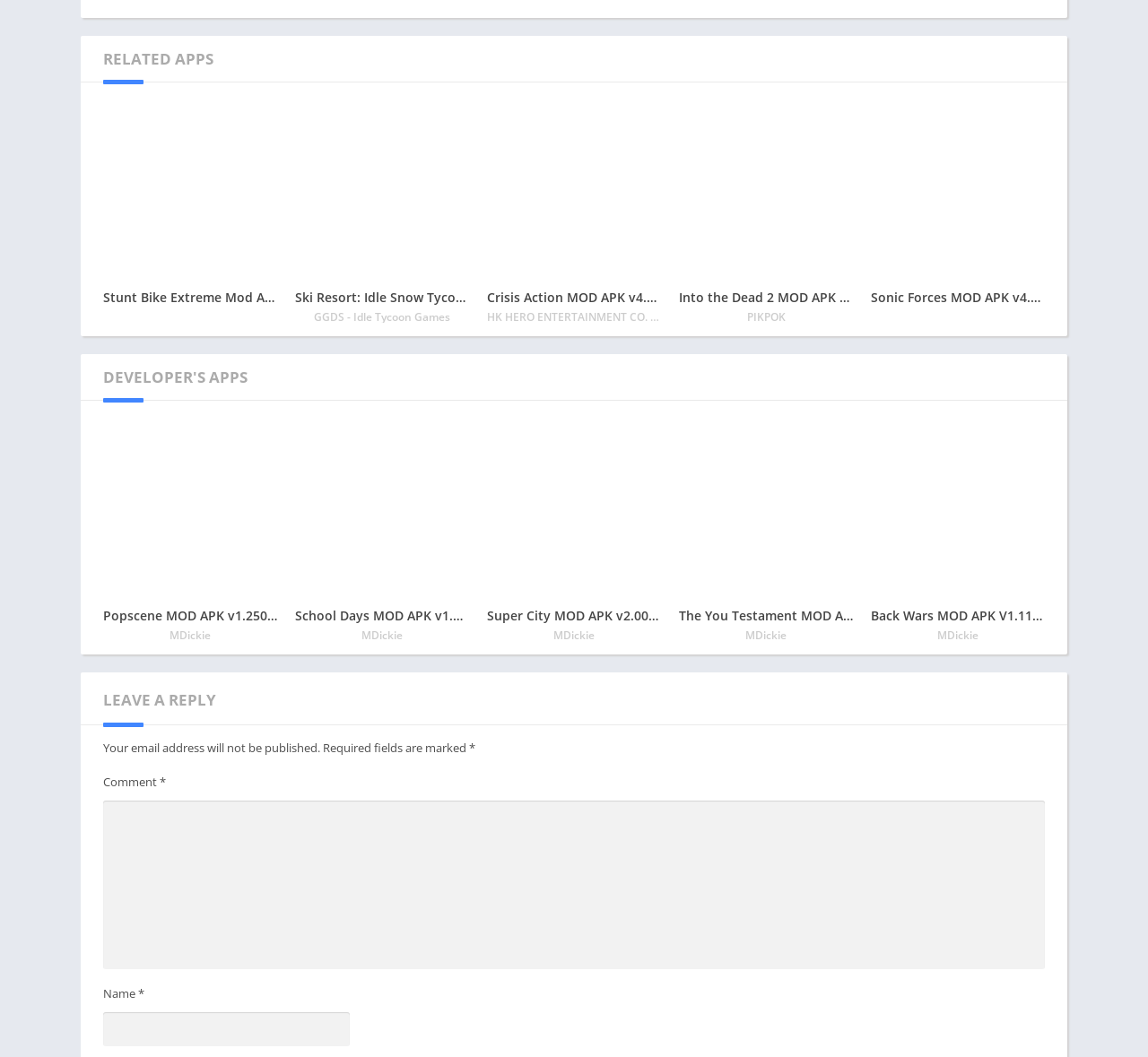Answer the question briefly using a single word or phrase: 
How many images are on the webpage?

8